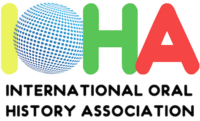Paint a vivid picture with your description of the image.

The image features the logo of the International Oral History Association (IOHA). It prominently displays the acronym "IOHA" in vibrant colors: yellow, green, and red, with a stylized globe in blue and white, representing a global perspective. Below the acronym, the full name "INTERNATIONAL ORAL HISTORY ASSOCIATION" is displayed in a clean, bold font, emphasizing the organization’s focus on the field of oral history. This visual branding reflects the association’s commitment to connecting communities and preserving narratives from diverse cultures around the world. The logo conveys a sense of international collaboration and engagement in oral history practices.